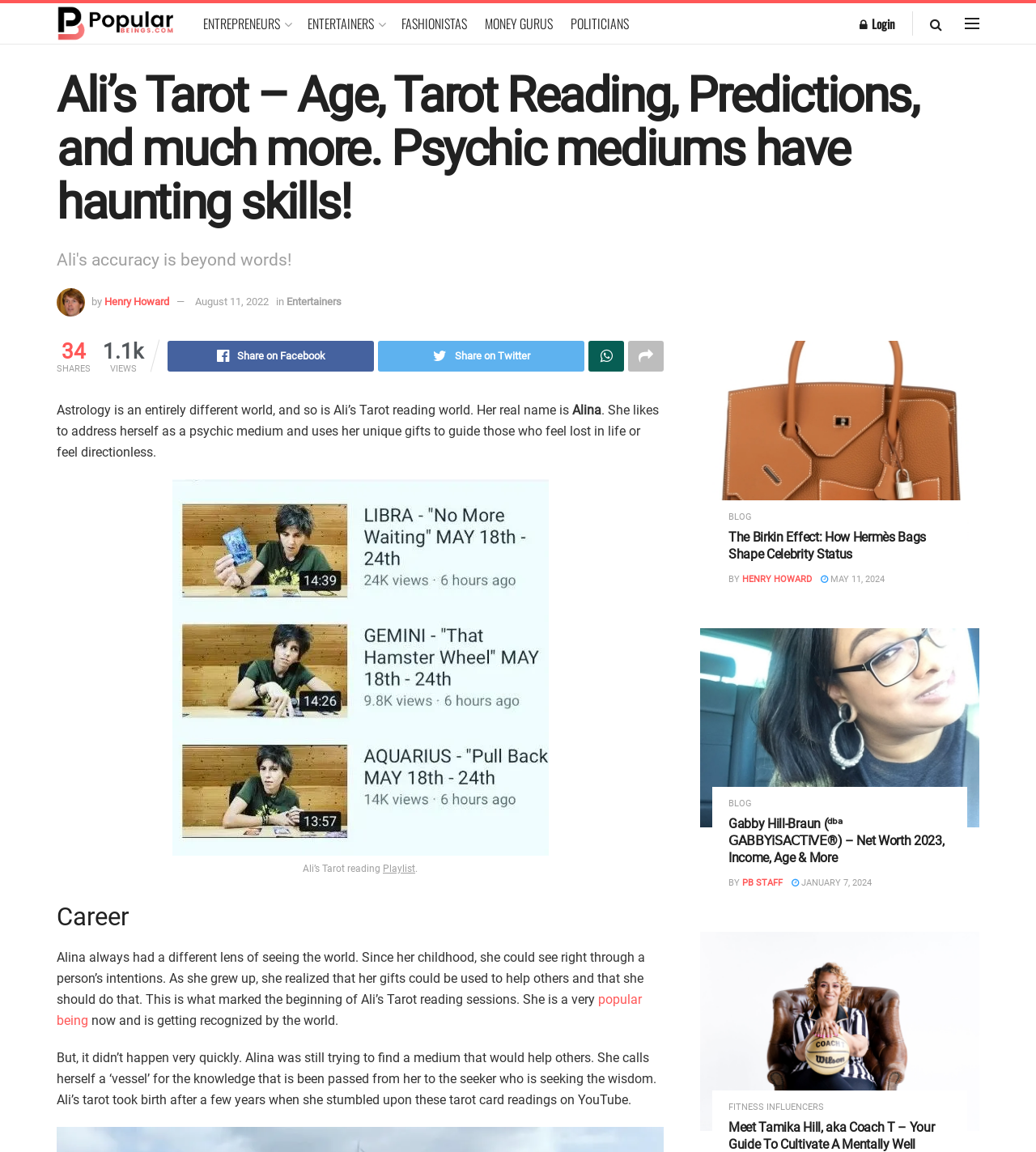Find the bounding box coordinates for the element that must be clicked to complete the instruction: "Share on Facebook". The coordinates should be four float numbers between 0 and 1, indicated as [left, top, right, bottom].

[0.162, 0.296, 0.361, 0.323]